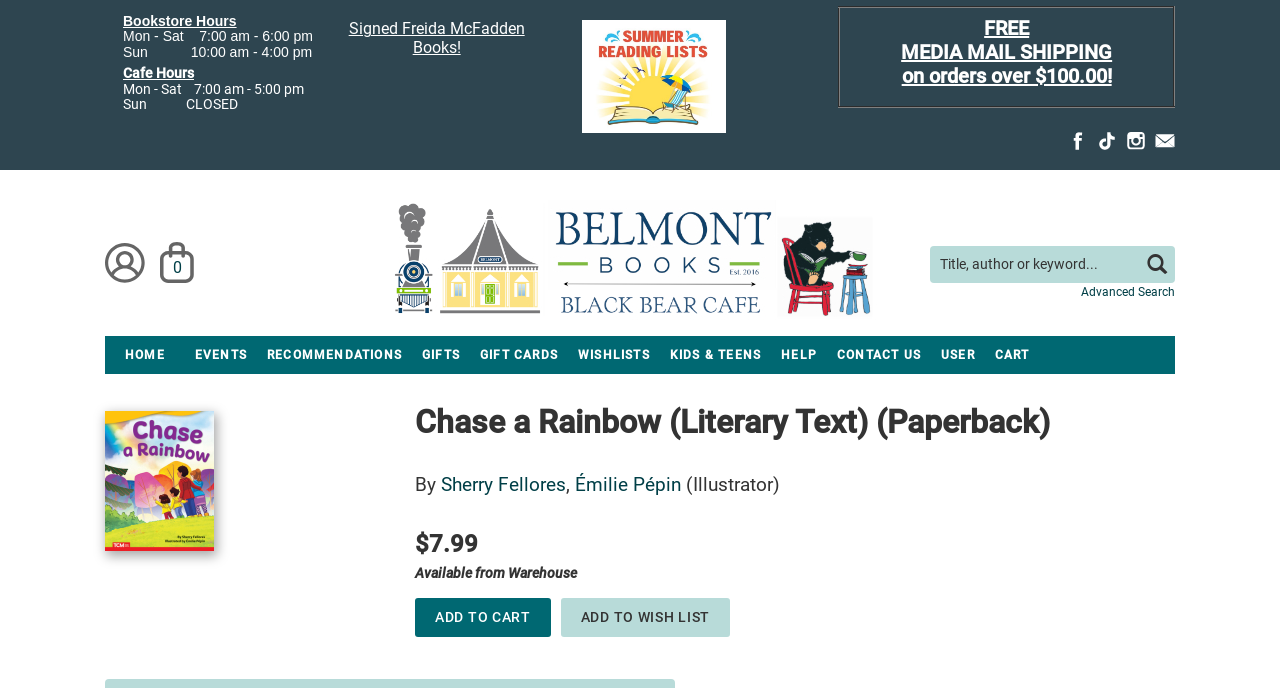Pinpoint the bounding box coordinates of the clickable area needed to execute the instruction: "View cart". The coordinates should be specified as four float numbers between 0 and 1, i.e., [left, top, right, bottom].

[0.769, 0.488, 0.812, 0.544]